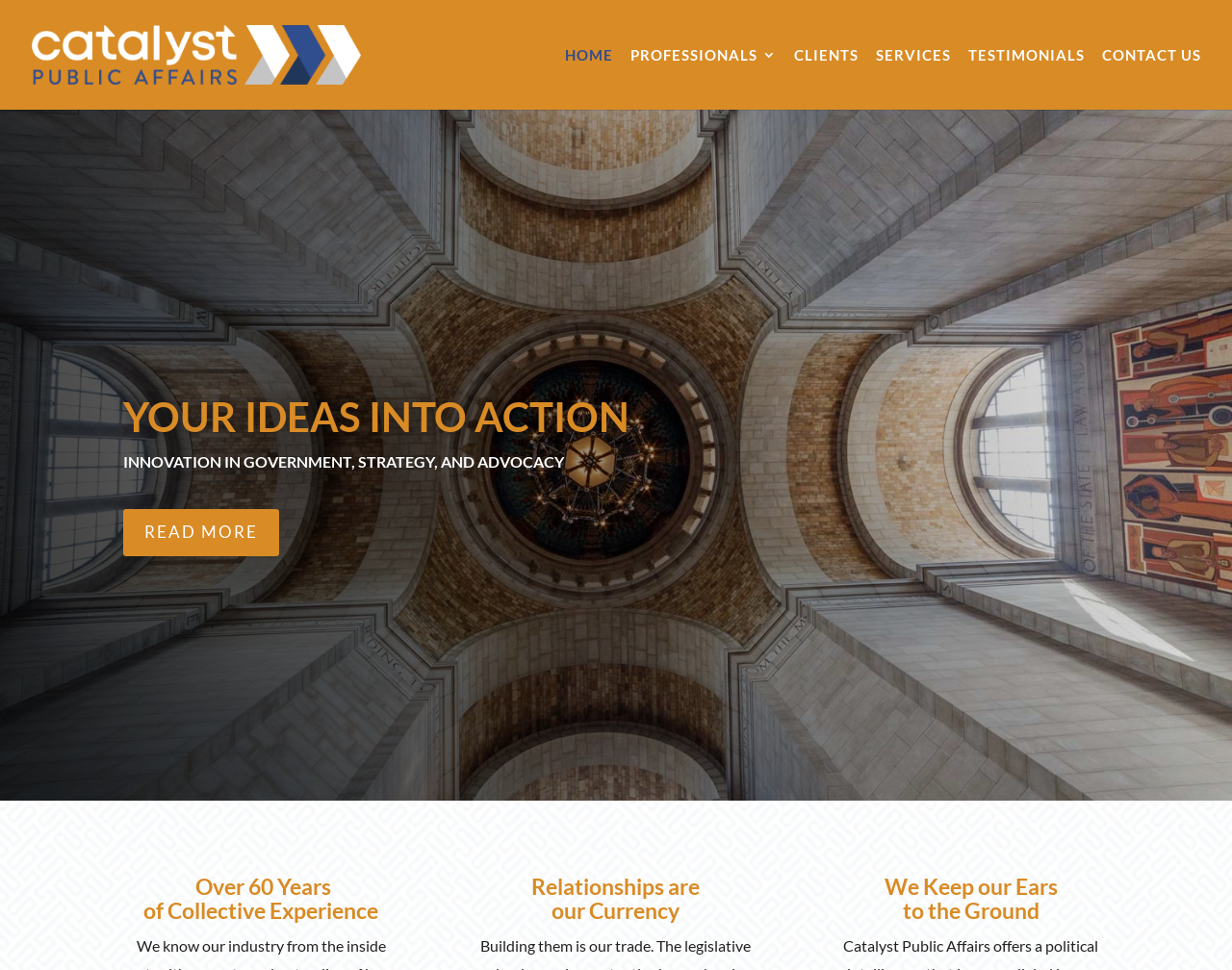Please indicate the bounding box coordinates of the element's region to be clicked to achieve the instruction: "view services". Provide the coordinates as four float numbers between 0 and 1, i.e., [left, top, right, bottom].

[0.711, 0.05, 0.772, 0.113]